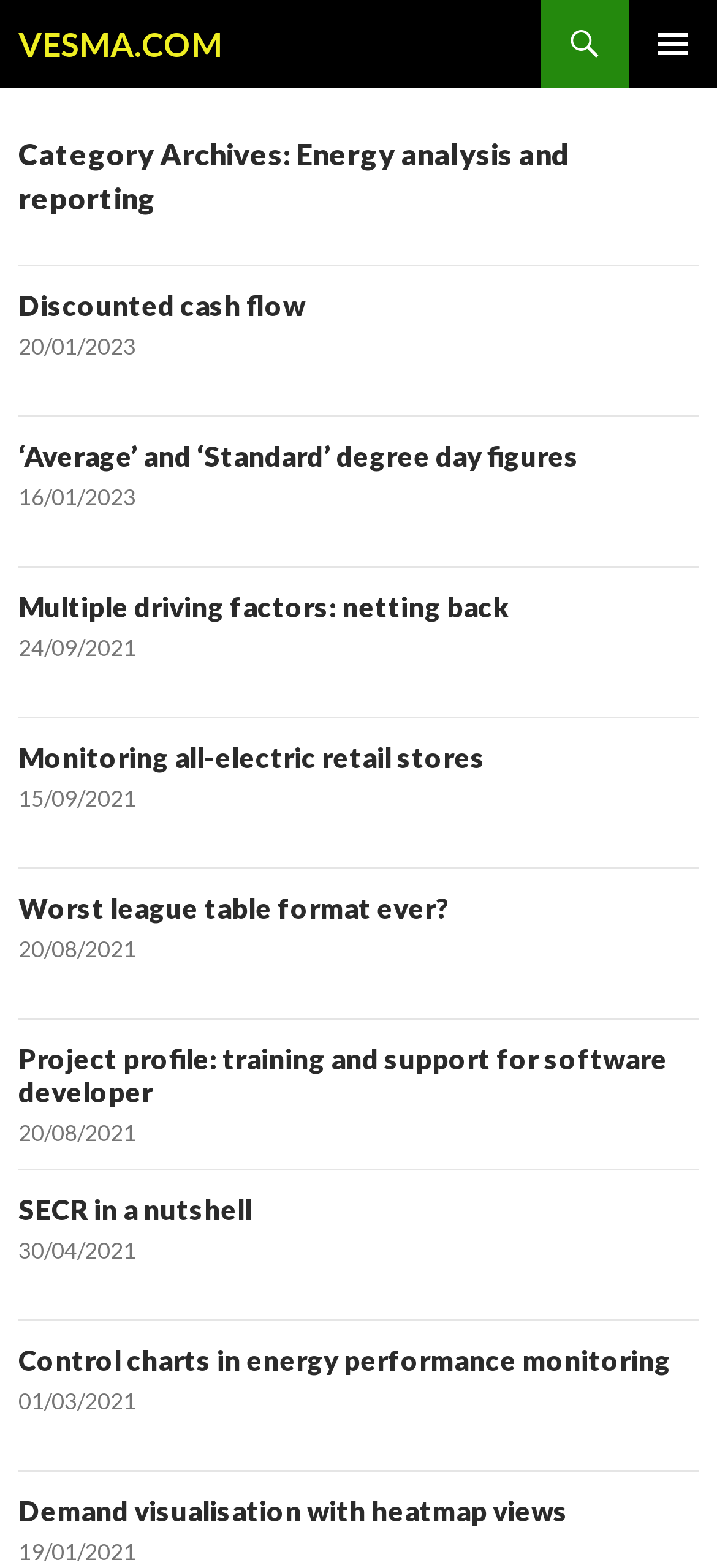Find the bounding box coordinates of the element you need to click on to perform this action: 'Check the date of the post about SECR in a nutshell'. The coordinates should be represented by four float values between 0 and 1, in the format [left, top, right, bottom].

[0.026, 0.789, 0.19, 0.806]